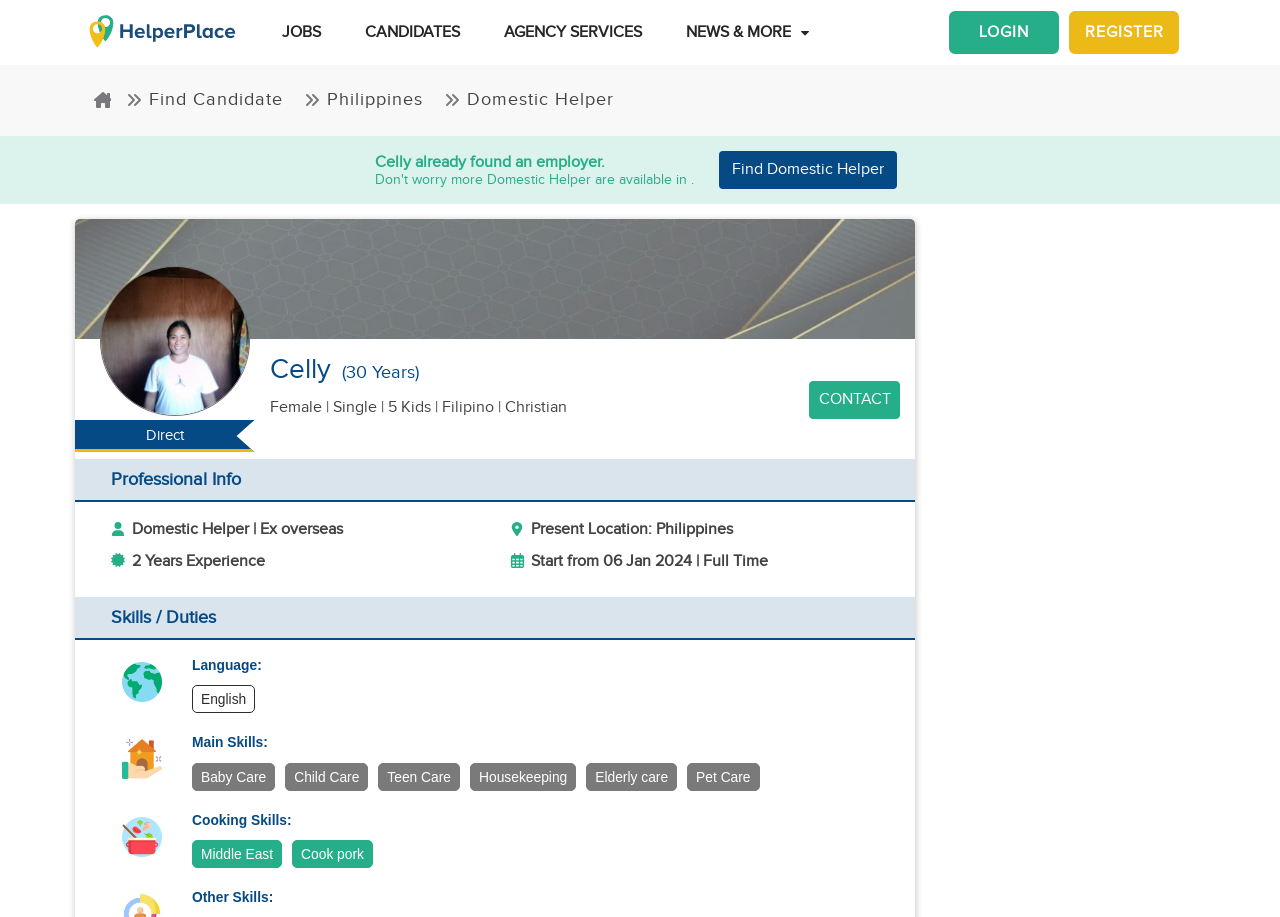What is Celly's current location?
Based on the visual information, provide a detailed and comprehensive answer.

I found this information by looking at the heading 'Present Location: Philippines' which is located in the 'Professional Info' section of the webpage.